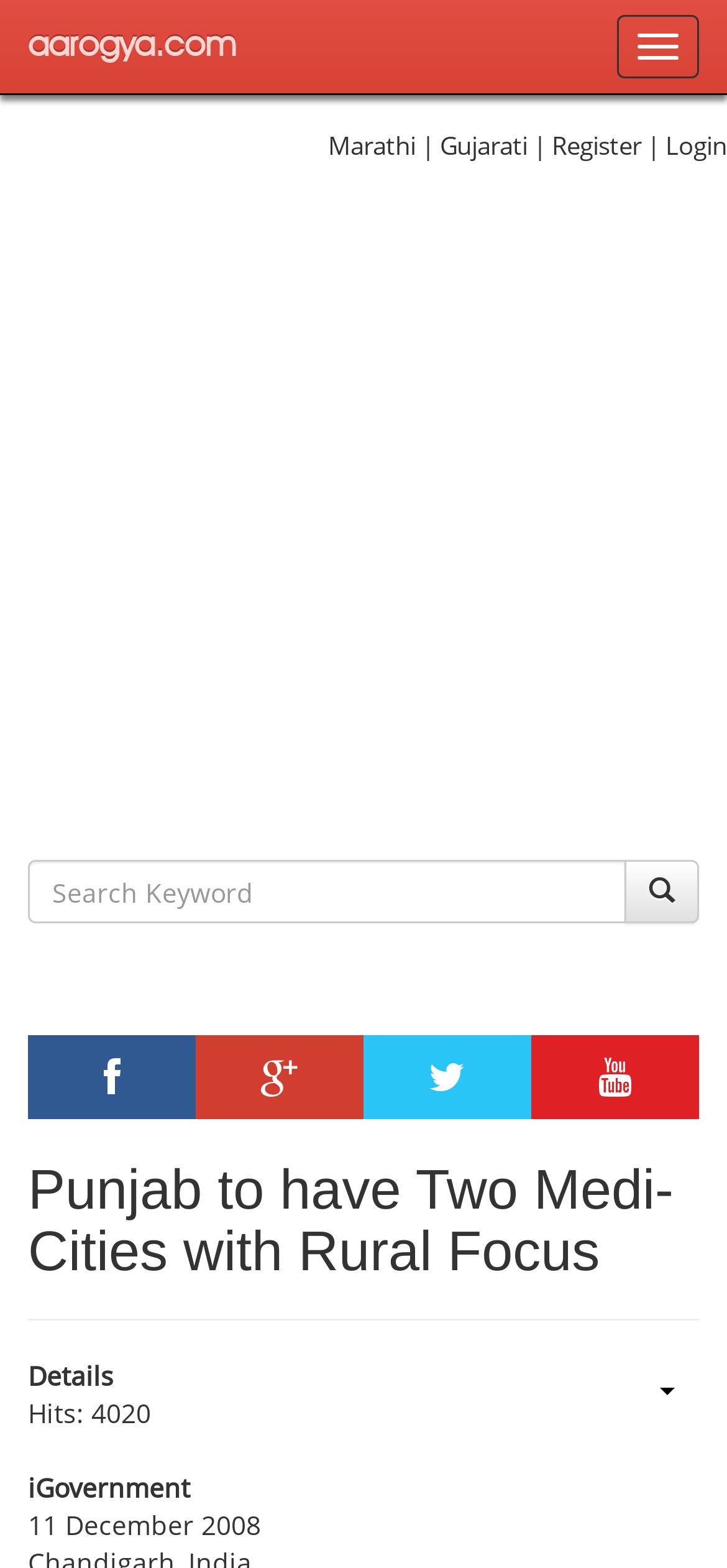Identify the bounding box coordinates for the UI element described by the following text: "name="searchword" placeholder="Search Keyword"". Provide the coordinates as four float numbers between 0 and 1, in the format [left, top, right, bottom].

[0.038, 0.548, 0.862, 0.589]